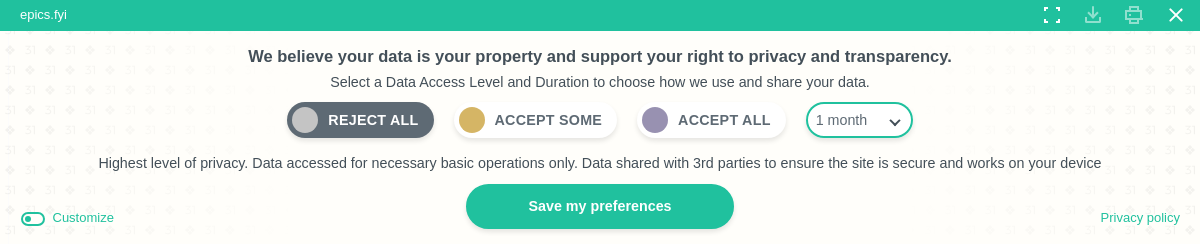Paint a vivid picture of the image with your description.

The image depicts a data privacy consent dialog from the website epics.fyi. The dialog communicates the site's commitment to user privacy and transparency, stating, "We believe your data is your property and support your right to privacy and transparency." Users are prompted to select a data access level with options to "REJECT ALL," "ACCEPT SOME," or "ACCEPT ALL," alongside a dropdown for selecting the duration of data sharing, defaulting to "1 month." There is also a button labeled "Save my preferences" for users to confirm their choices. Below, a brief explanation outlines that the highest level of privacy allows access to essential data, with sharing limited to necessary operations for security. The overall interface is designed to be user-friendly, emphasizing clarity in privacy options.